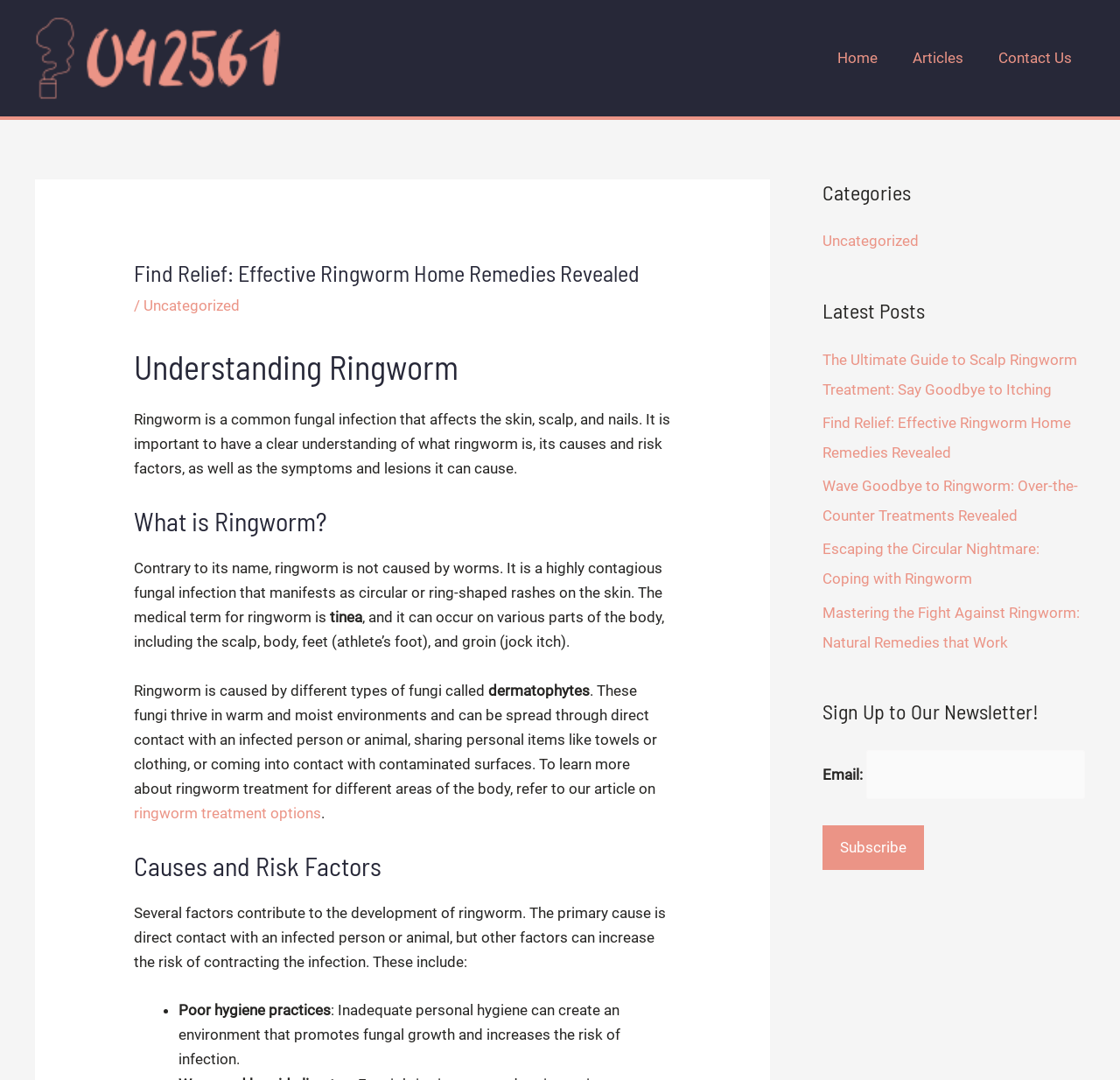What is the purpose of the textbox at the bottom of the webpage?
From the screenshot, supply a one-word or short-phrase answer.

To enter email address